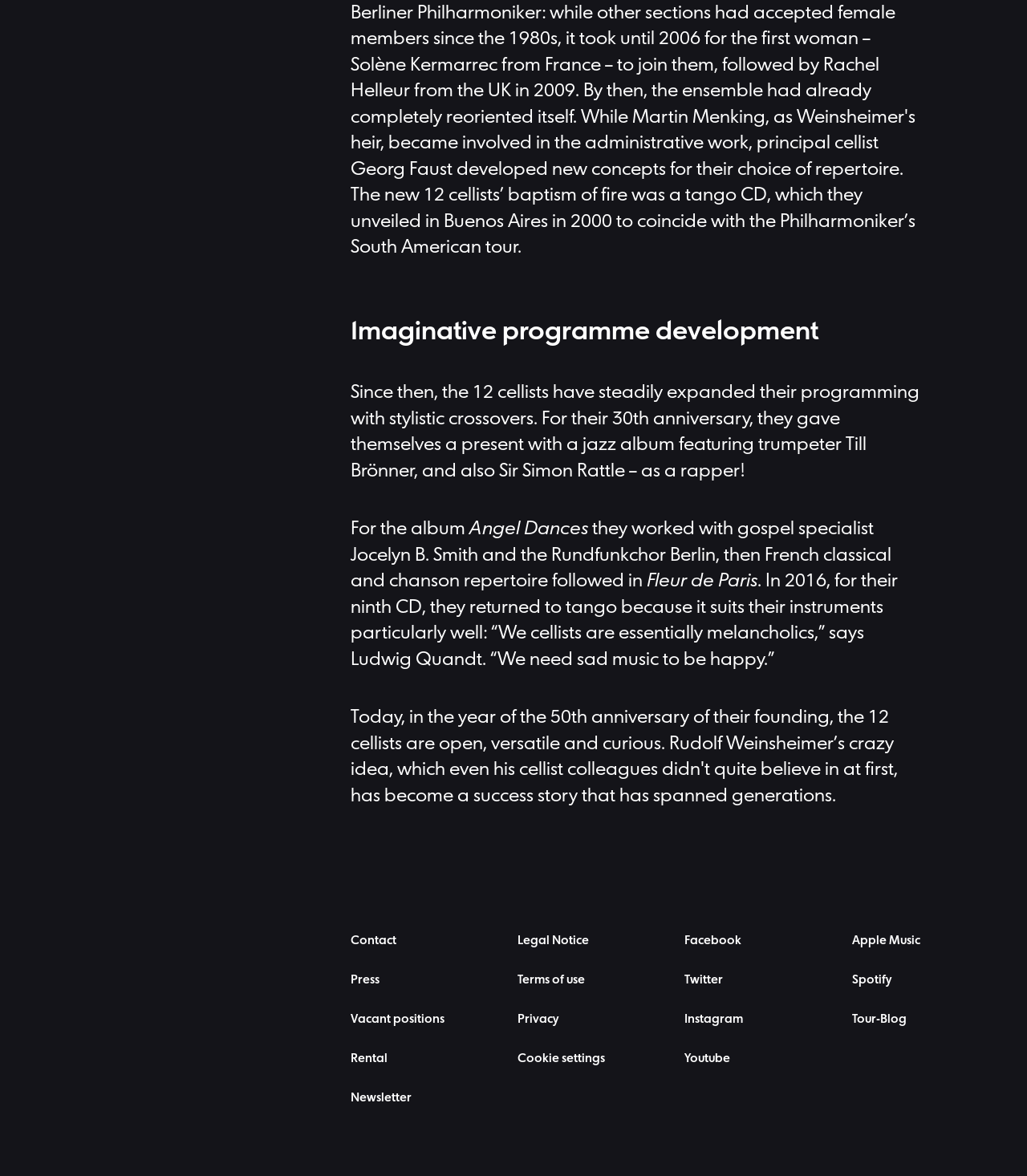What is the name of the album featuring trumpeter Till Brönner?
Respond to the question with a single word or phrase according to the image.

Angel Dances